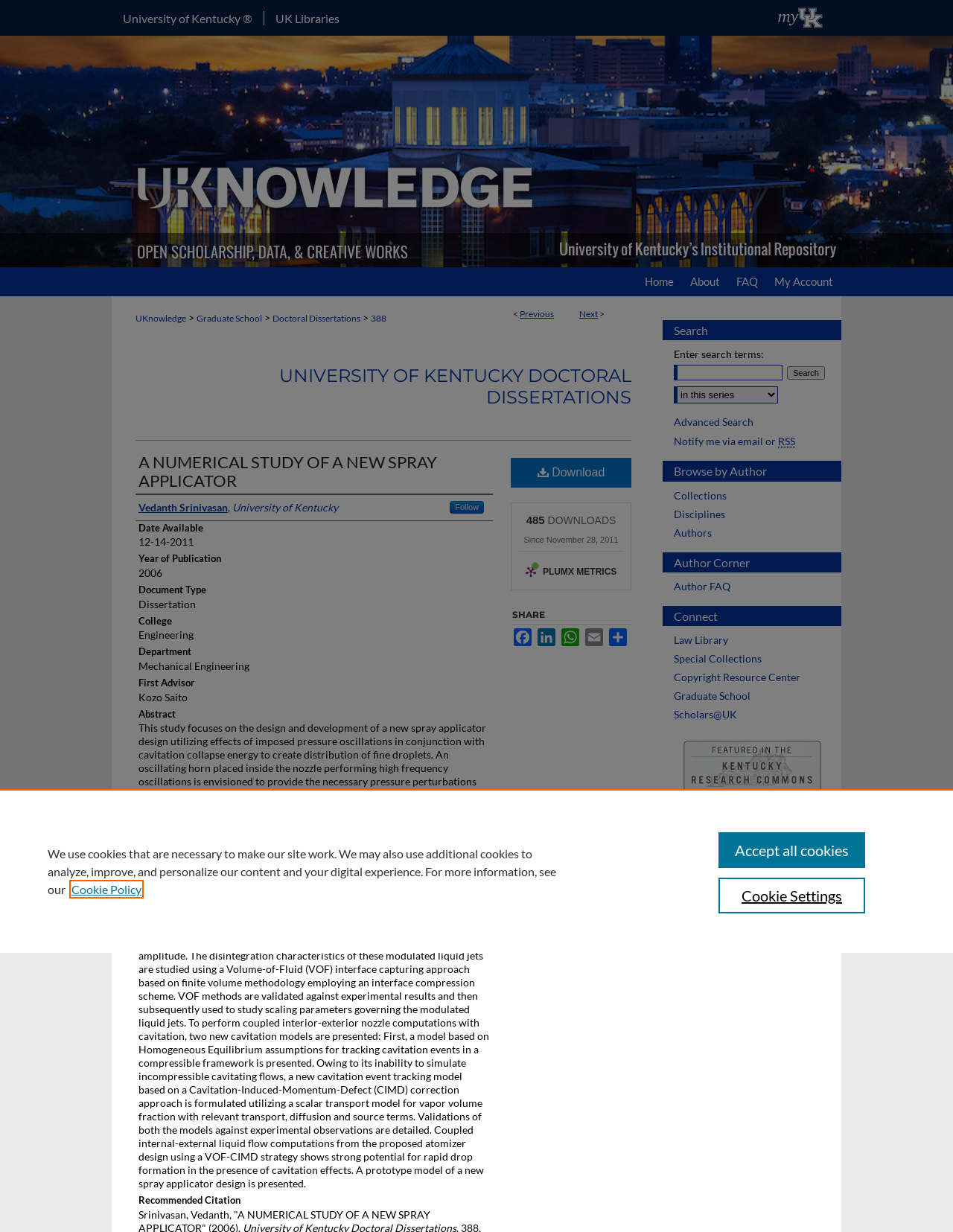Identify the bounding box coordinates of the area you need to click to perform the following instruction: "Click on the 'Menu' link".

[0.953, 0.0, 1.0, 0.03]